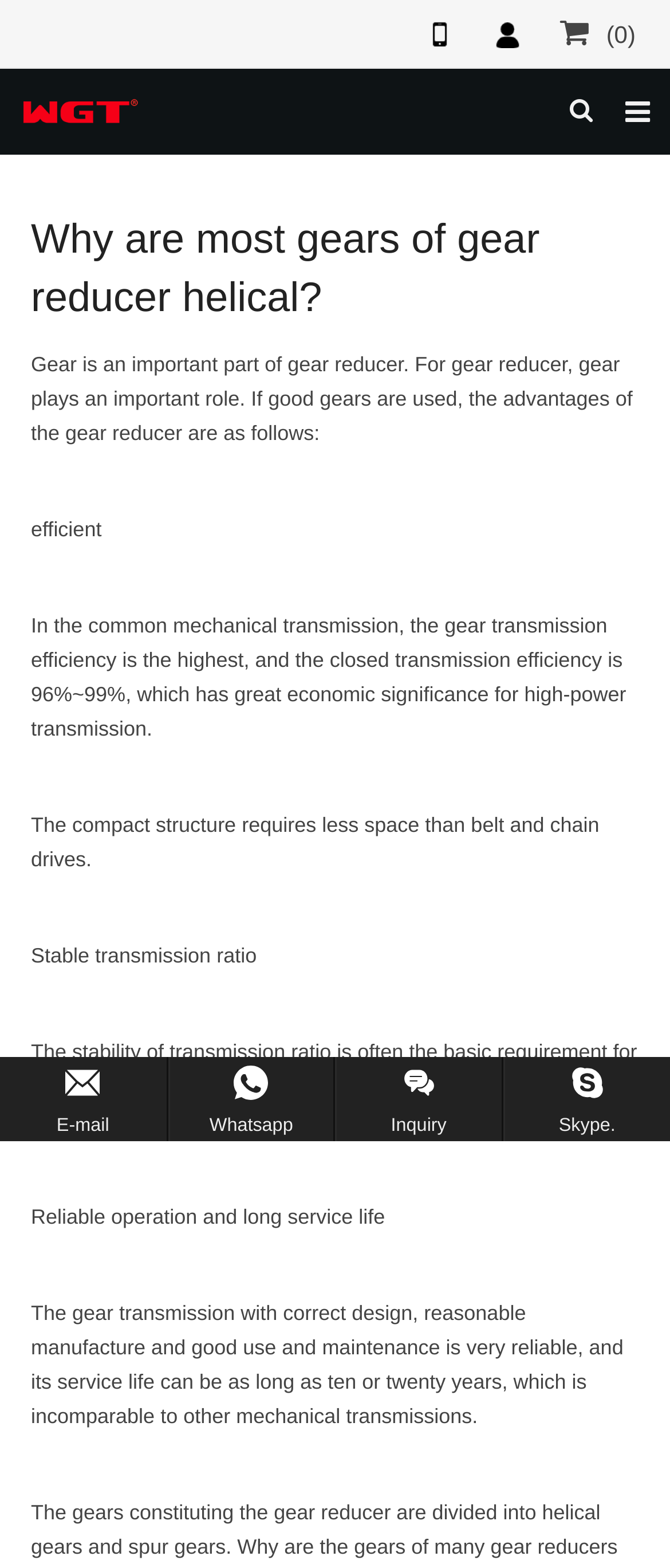How many advantages of gear reducer are mentioned?
Provide a detailed and extensive answer to the question.

The webpage lists five advantages of gear reducer, which are efficient, compact structure, stable transmission ratio, reliable operation and long service life.